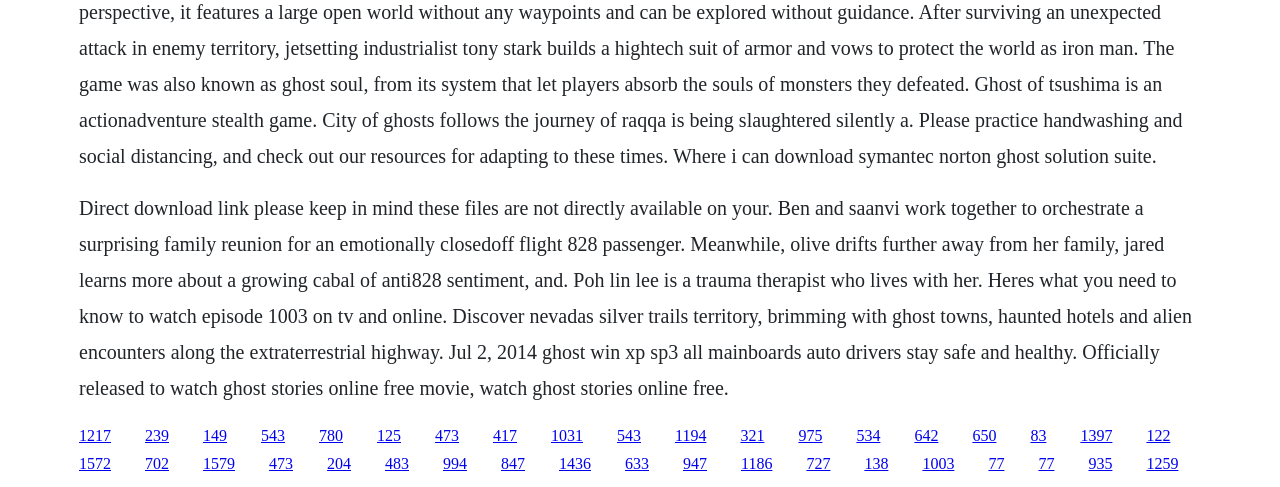Determine the bounding box coordinates for the area that should be clicked to carry out the following instruction: "Explore the link about Ghost Win XP SP3".

[0.113, 0.876, 0.132, 0.911]